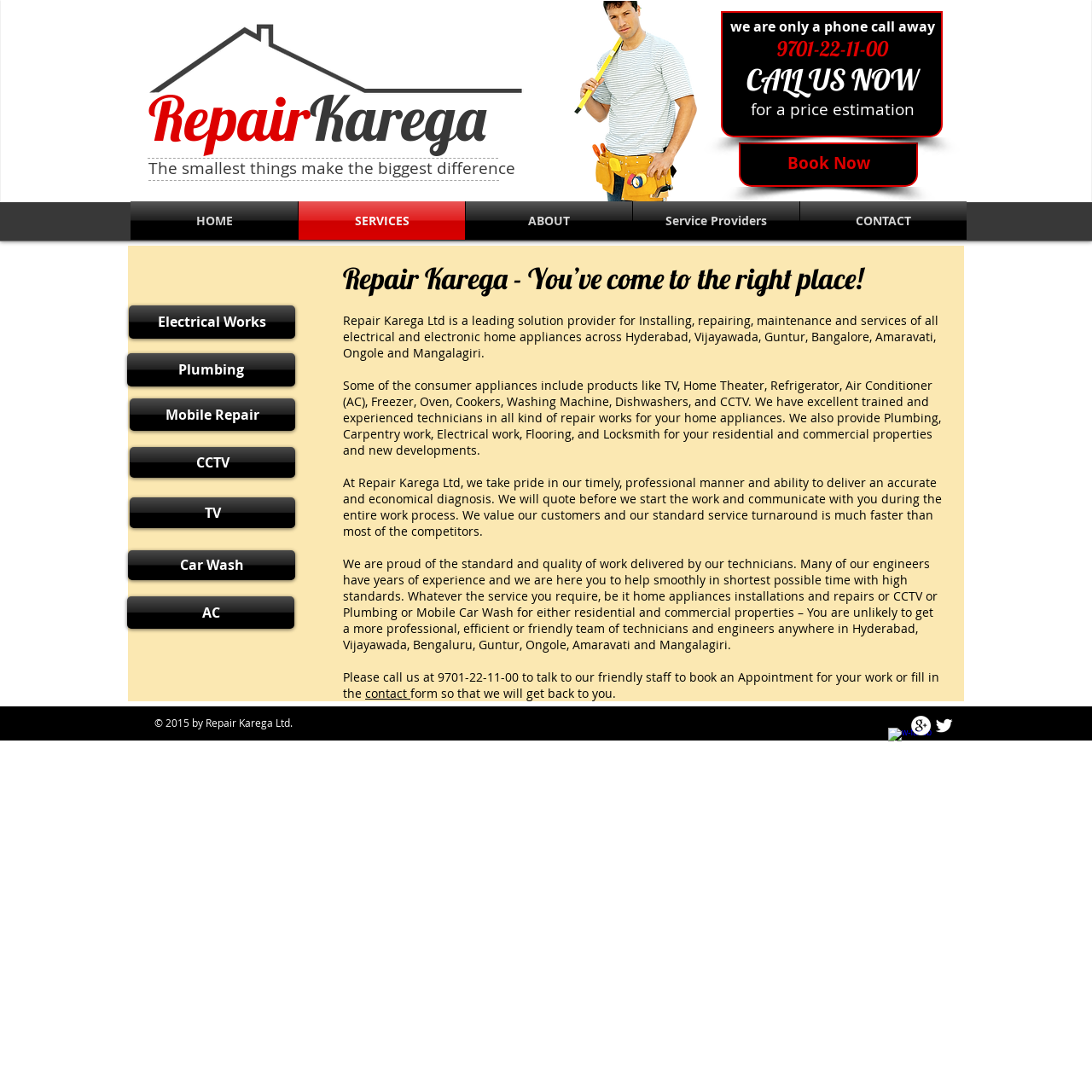Give a one-word or short phrase answer to the question: 
What is the company's claim about its technicians?

Excellent trained and experienced